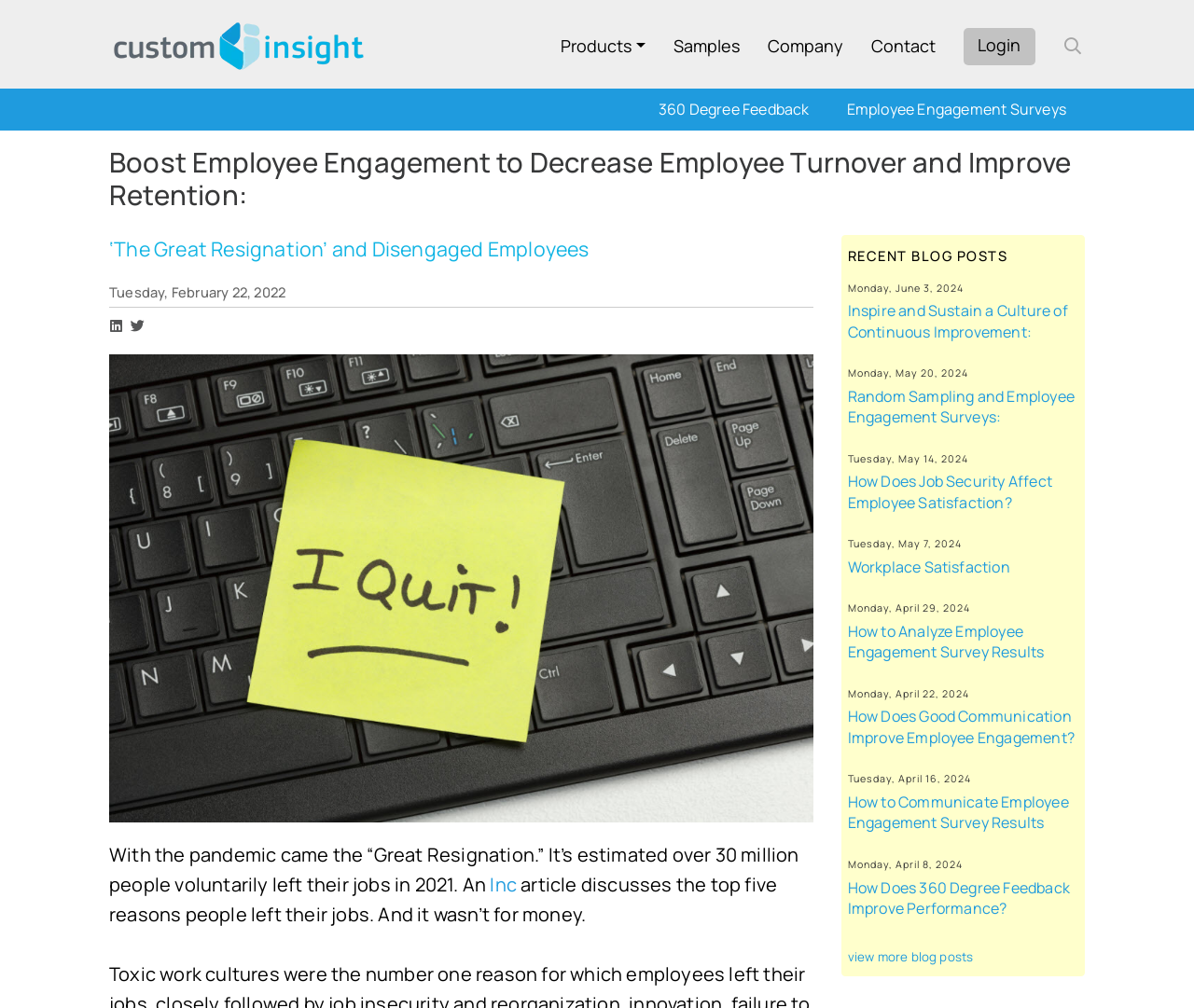Find the bounding box coordinates of the clickable area that will achieve the following instruction: "view more blog posts".

[0.71, 0.94, 0.815, 0.957]